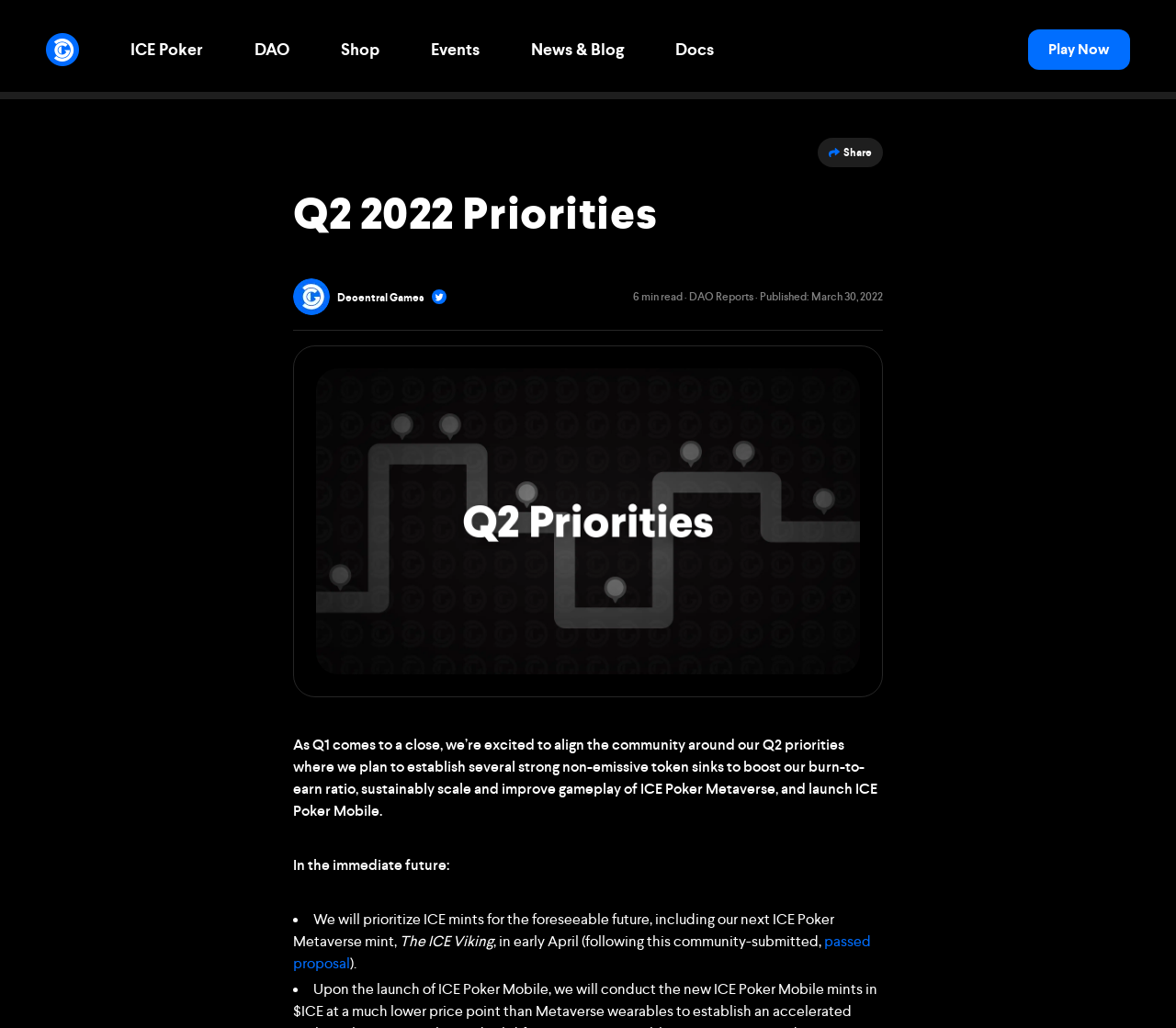Please identify the bounding box coordinates of the element that needs to be clicked to perform the following instruction: "Share".

[0.695, 0.134, 0.751, 0.163]